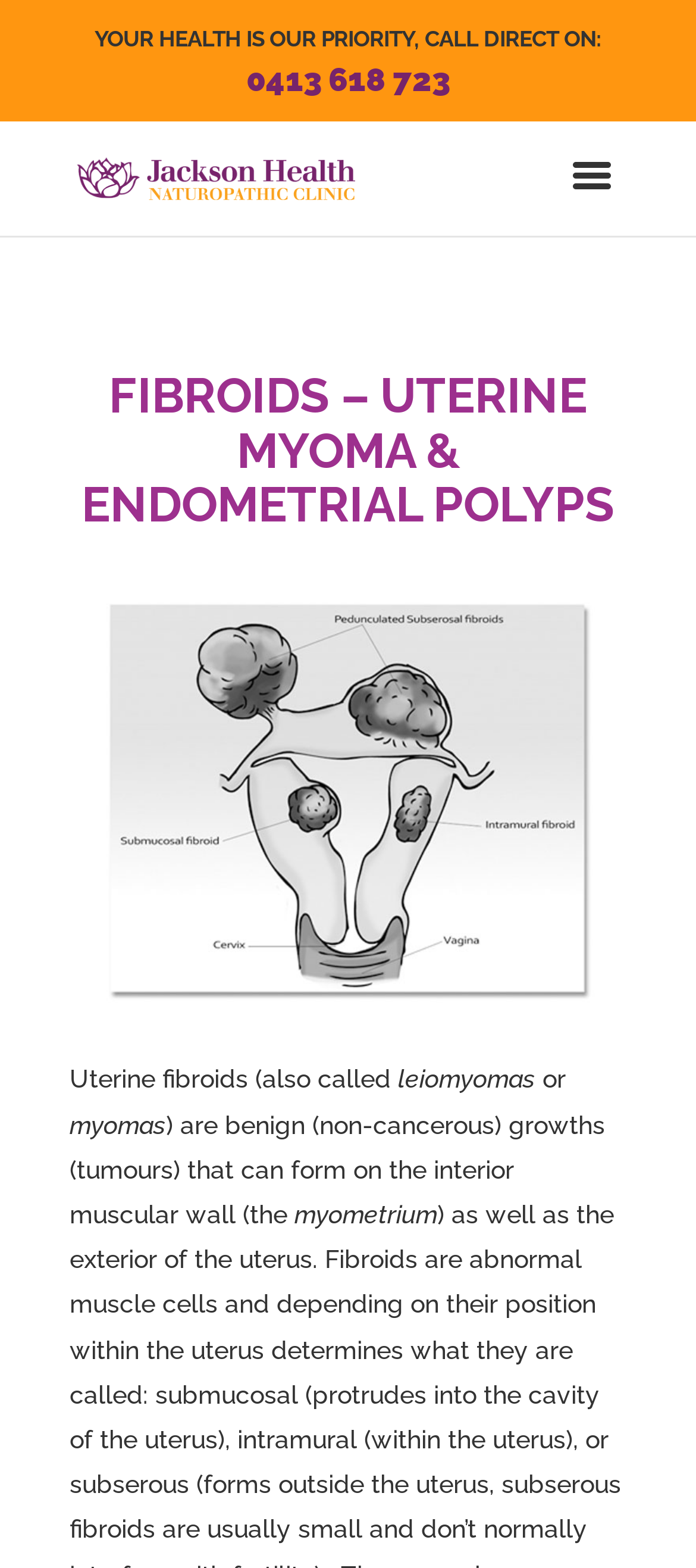What is the phone number to call for direct assistance?
Look at the webpage screenshot and answer the question with a detailed explanation.

I found the phone number by looking at the link element with the text '0413 618 723' which is located near the top of the page with a bounding box coordinate of [0.354, 0.044, 0.646, 0.062].